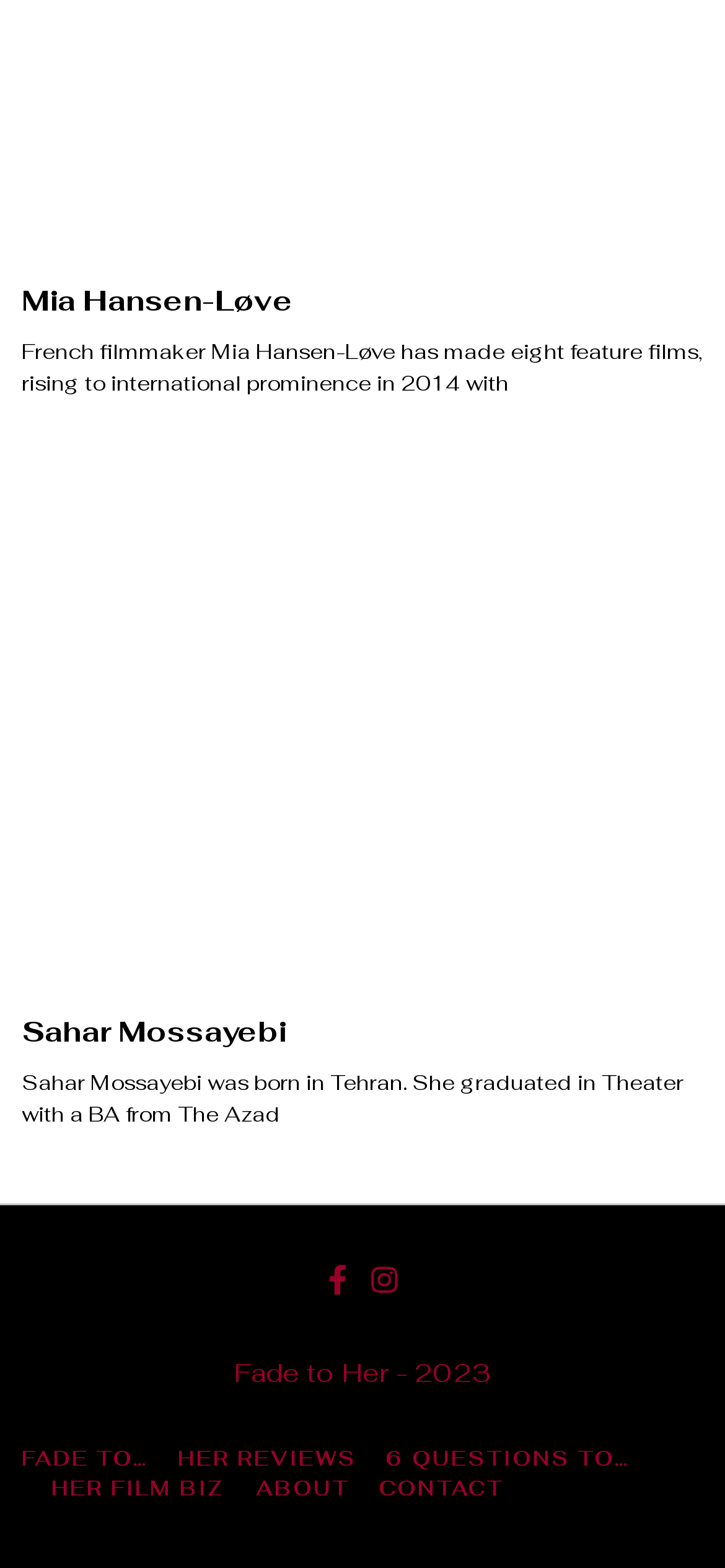Kindly determine the bounding box coordinates for the area that needs to be clicked to execute this instruction: "Contact the website administrator".

[0.522, 0.94, 0.694, 0.959]